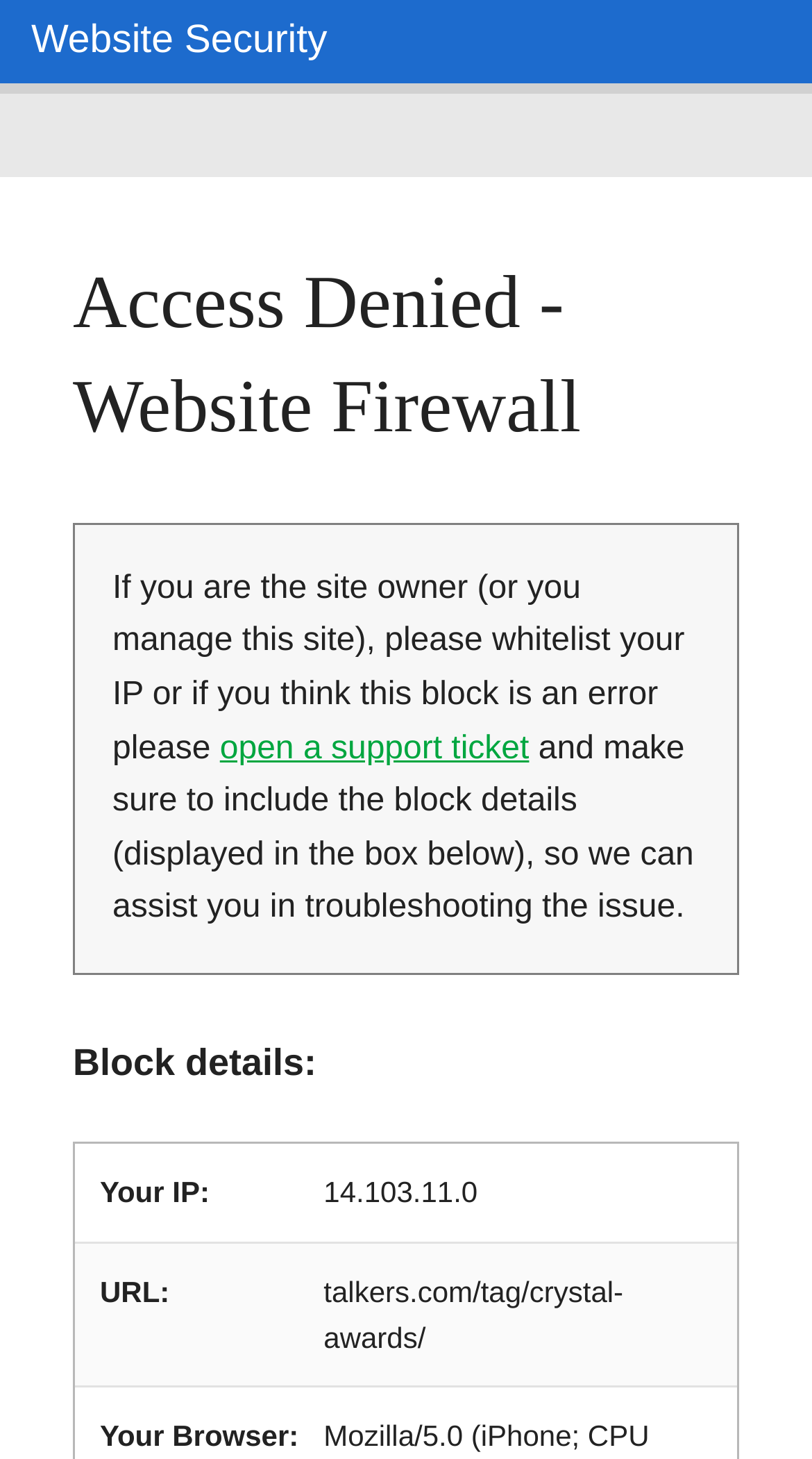Please answer the following question using a single word or phrase: 
What should the site owner do?

Whitelist IP or open a support ticket